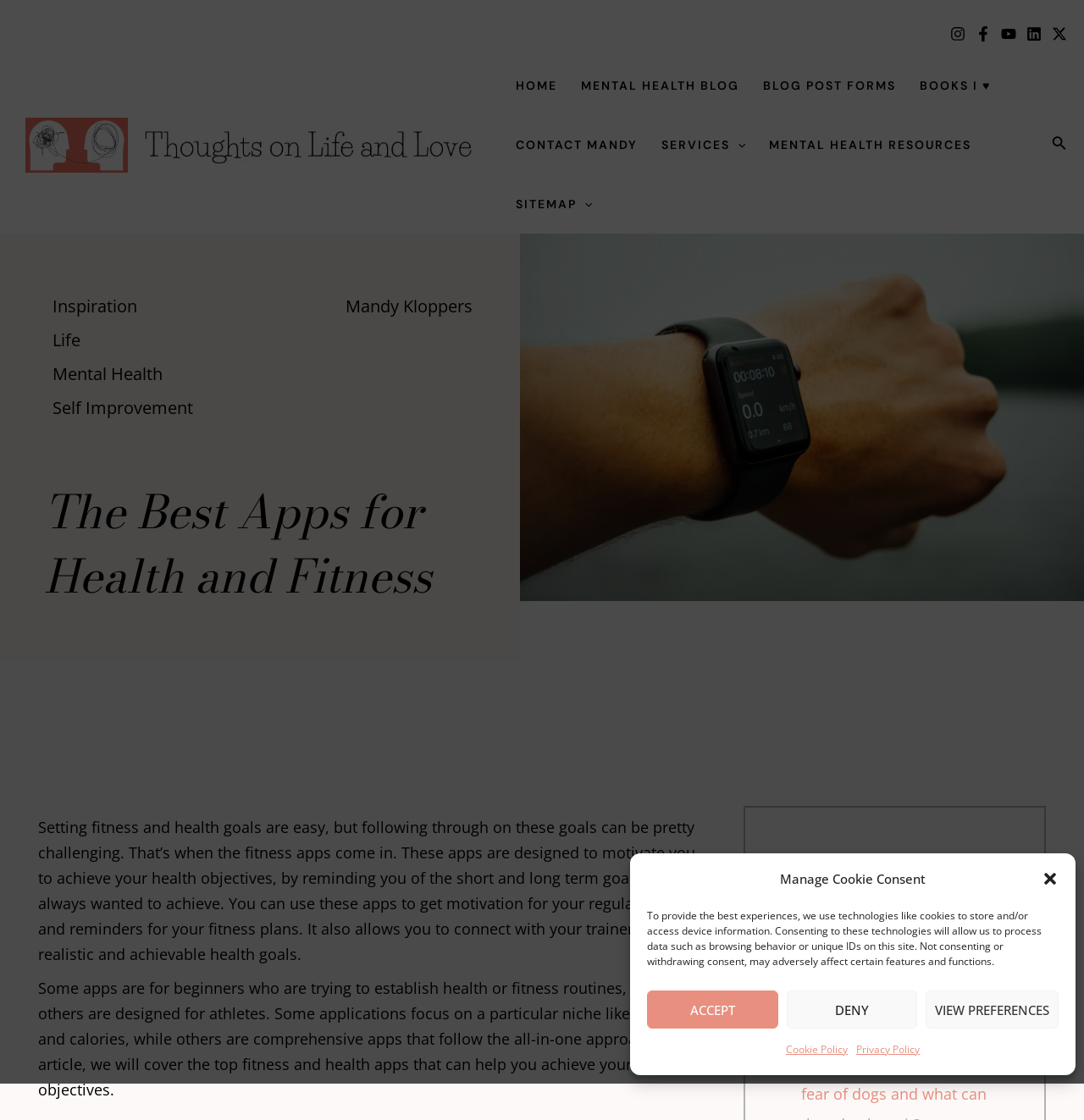Please find the bounding box coordinates (top-left x, top-left y, bottom-right x, bottom-right y) in the screenshot for the UI element described as follows: Mental health resources

[0.699, 0.103, 0.907, 0.156]